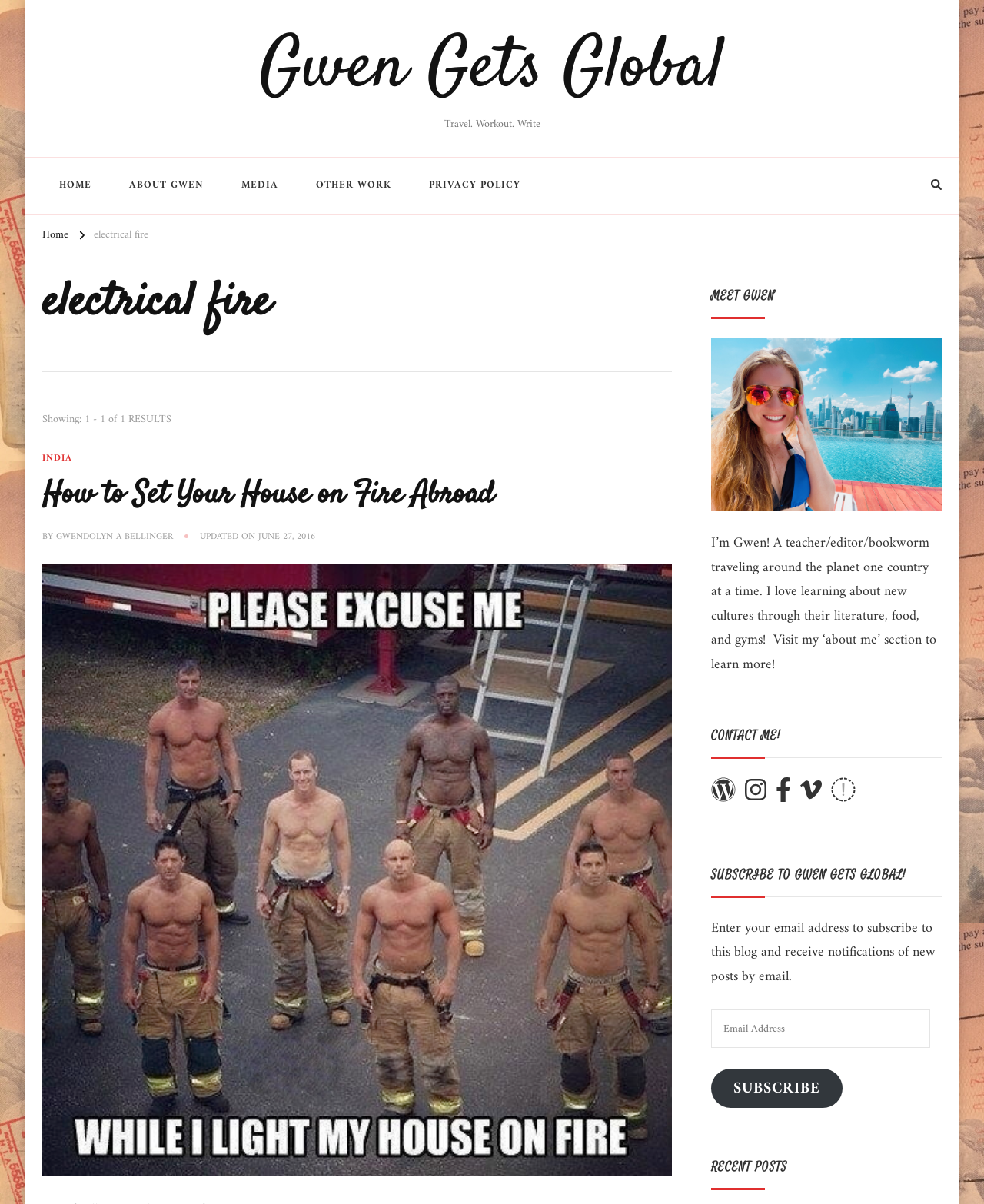Use a single word or phrase to answer the question: What is the topic of the only post on this page?

electrical fire